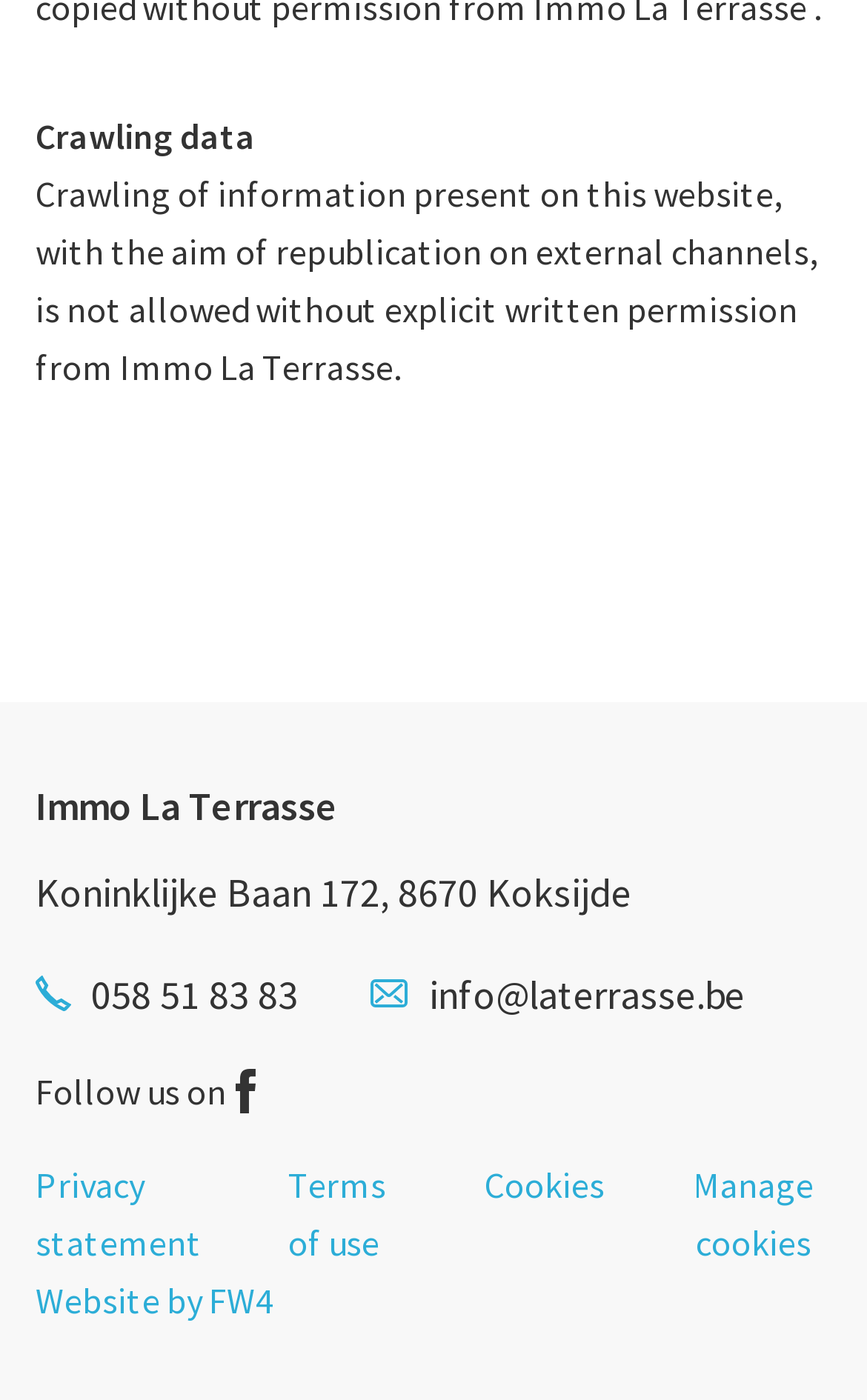Given the element description, predict the bounding box coordinates in the format (top-left x, top-left y, bottom-right x, bottom-right y), using floating point numbers between 0 and 1: 058 51 83 83

[0.041, 0.687, 0.344, 0.733]